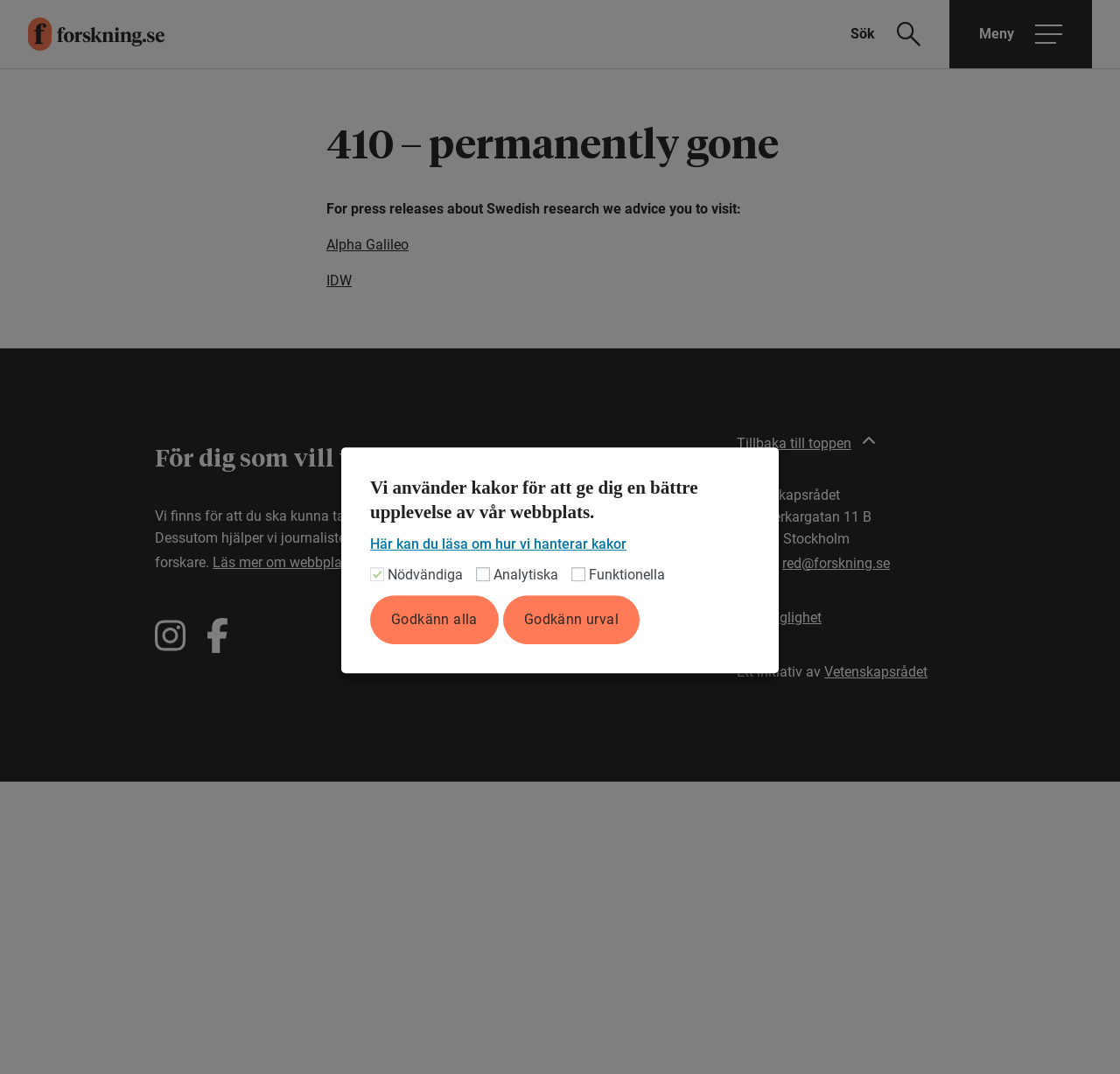Determine the bounding box coordinates for the clickable element required to fulfill the instruction: "Learn more about the website". Provide the coordinates as four float numbers between 0 and 1, i.e., [left, top, right, bottom].

[0.19, 0.516, 0.332, 0.531]